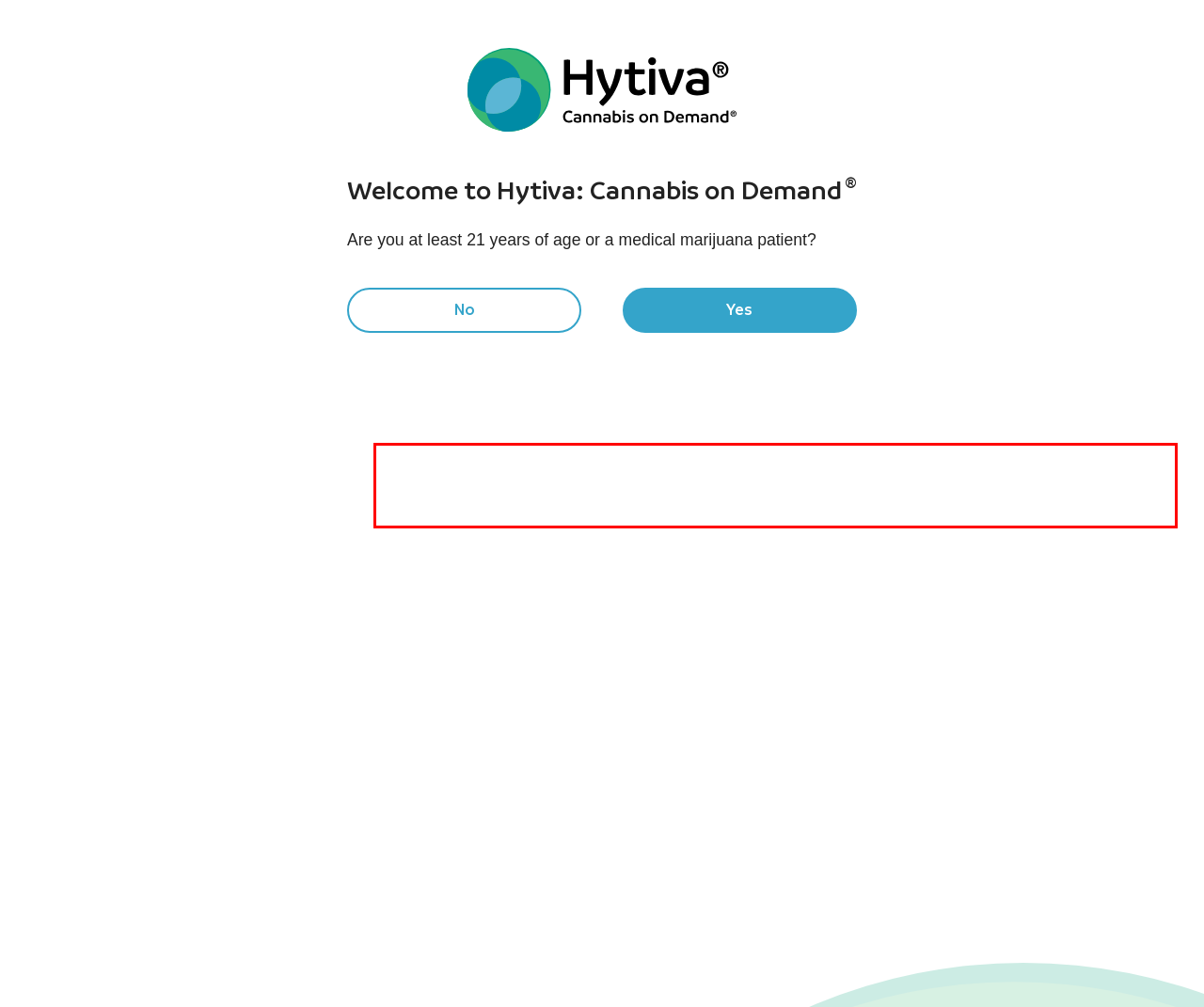Examine the webpage screenshot and use OCR to recognize and output the text within the red bounding box.

Jedi Kush is a pure indica strain that will awaken the force in both body and mind. Its smell is combination of sour skunk and sweet pine with undertones of tobacco. When ready for reaping, its buds are a deep olive green, spade-shaped, and bare tinges of purple.